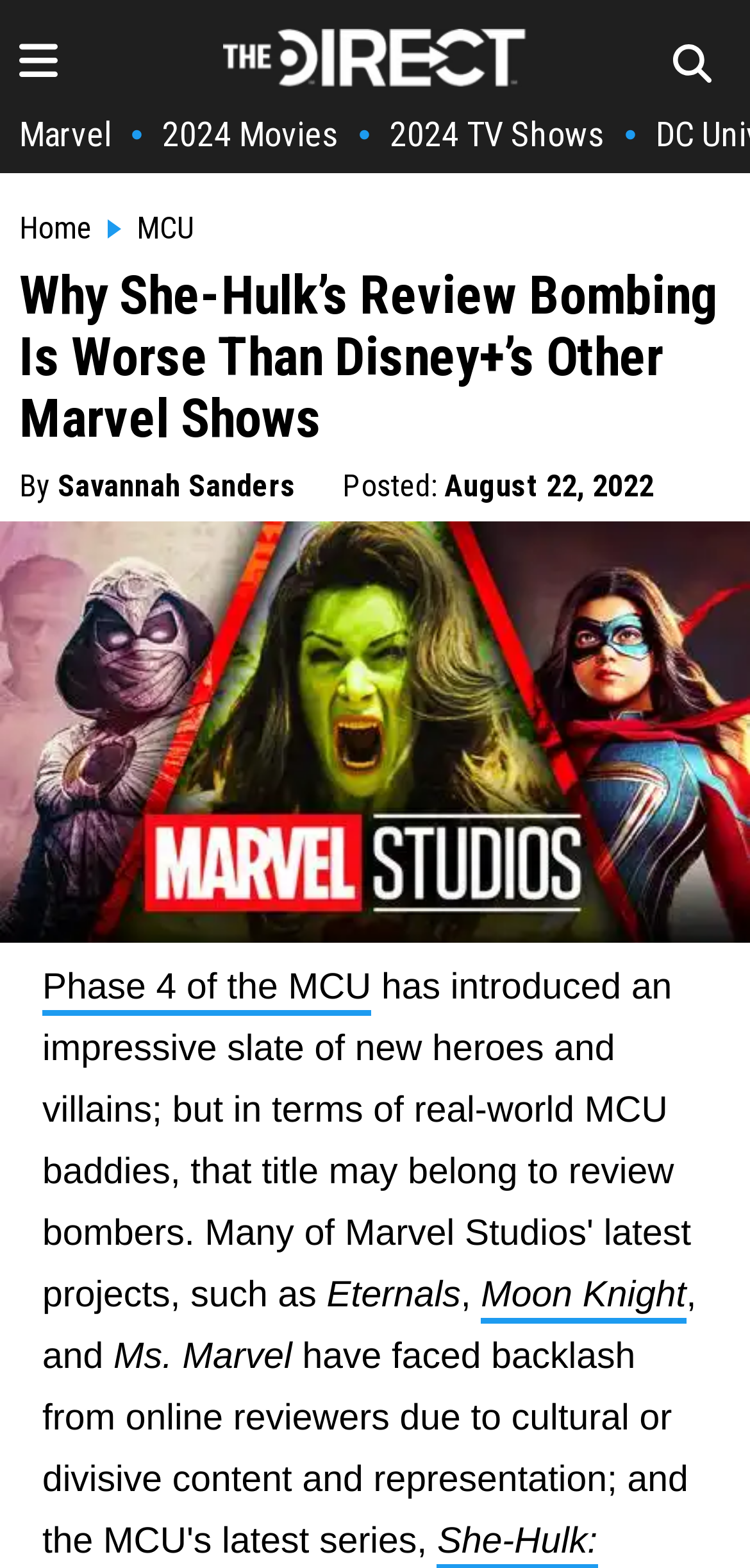Generate an in-depth caption that captures all aspects of the webpage.

The webpage is an article discussing the review bombing of She-Hulk on Disney+. At the top left of the page, there is a small image, and next to it, a link to the homepage of "The Direct" with its logo. On the top right, there is another small image. Below these elements, there are several links to different categories, including "Marvel", "2024 Movies", "2024 TV Shows", and "Home". 

The main title of the article, "Why She-Hulk’s Review Bombing Is Worse Than Disney+’s Other Marvel Shows", is prominently displayed in the middle of the top section of the page. Below the title, the author's name, "Savannah Sanders", is mentioned, along with the date of posting, "August 22, 2022". 

A large image related to She-Hulk on Disney+ takes up most of the middle section of the page. Below the image, there is a link to "Phase 4 of the MCU", followed by a list of related Marvel shows, including "Eternals", "Moon Knight", and "Ms. Marvel", separated by commas.